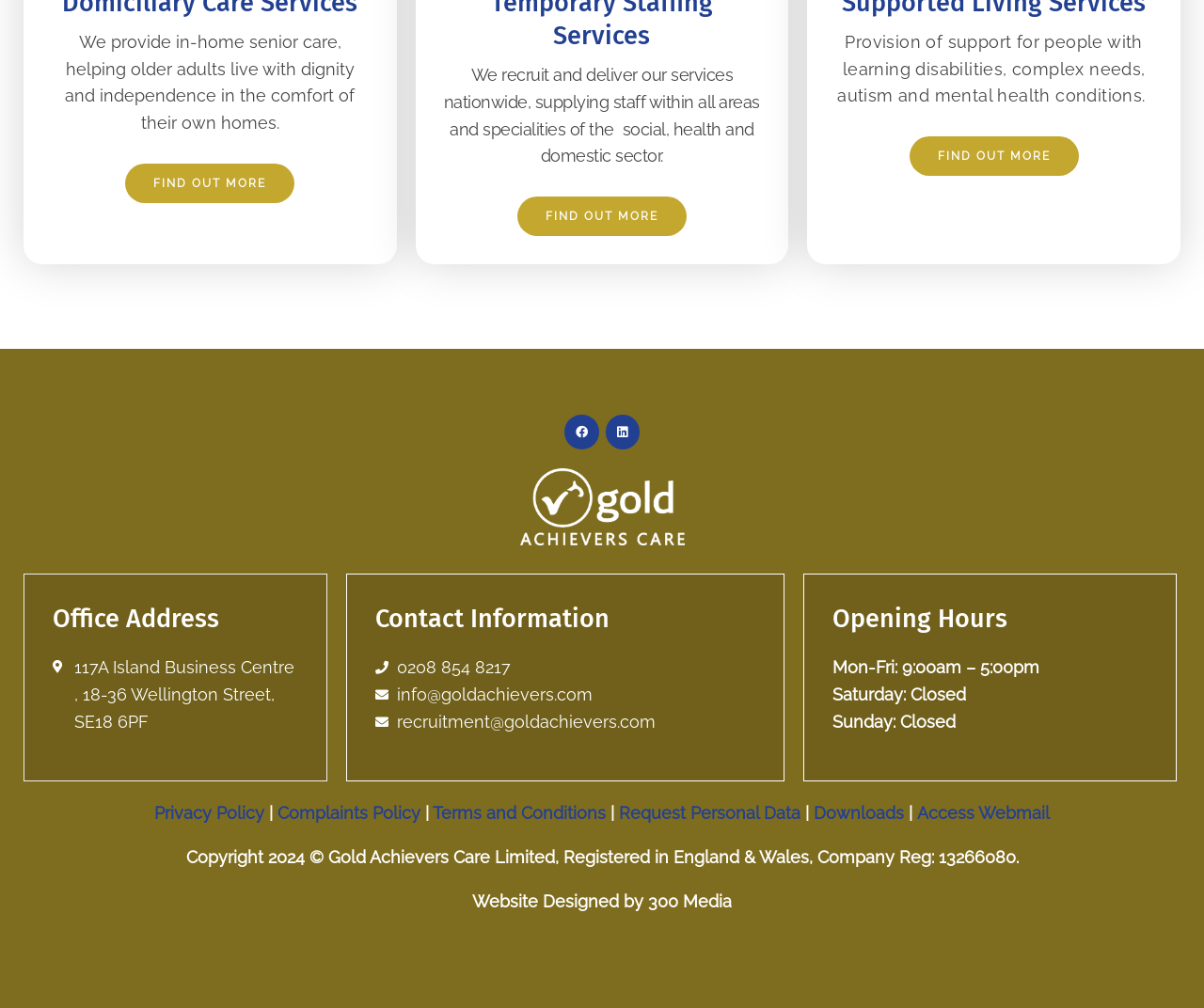Identify the bounding box coordinates of the region that needs to be clicked to carry out this instruction: "Find out more about in-home senior care". Provide these coordinates as four float numbers ranging from 0 to 1, i.e., [left, top, right, bottom].

[0.104, 0.162, 0.245, 0.202]